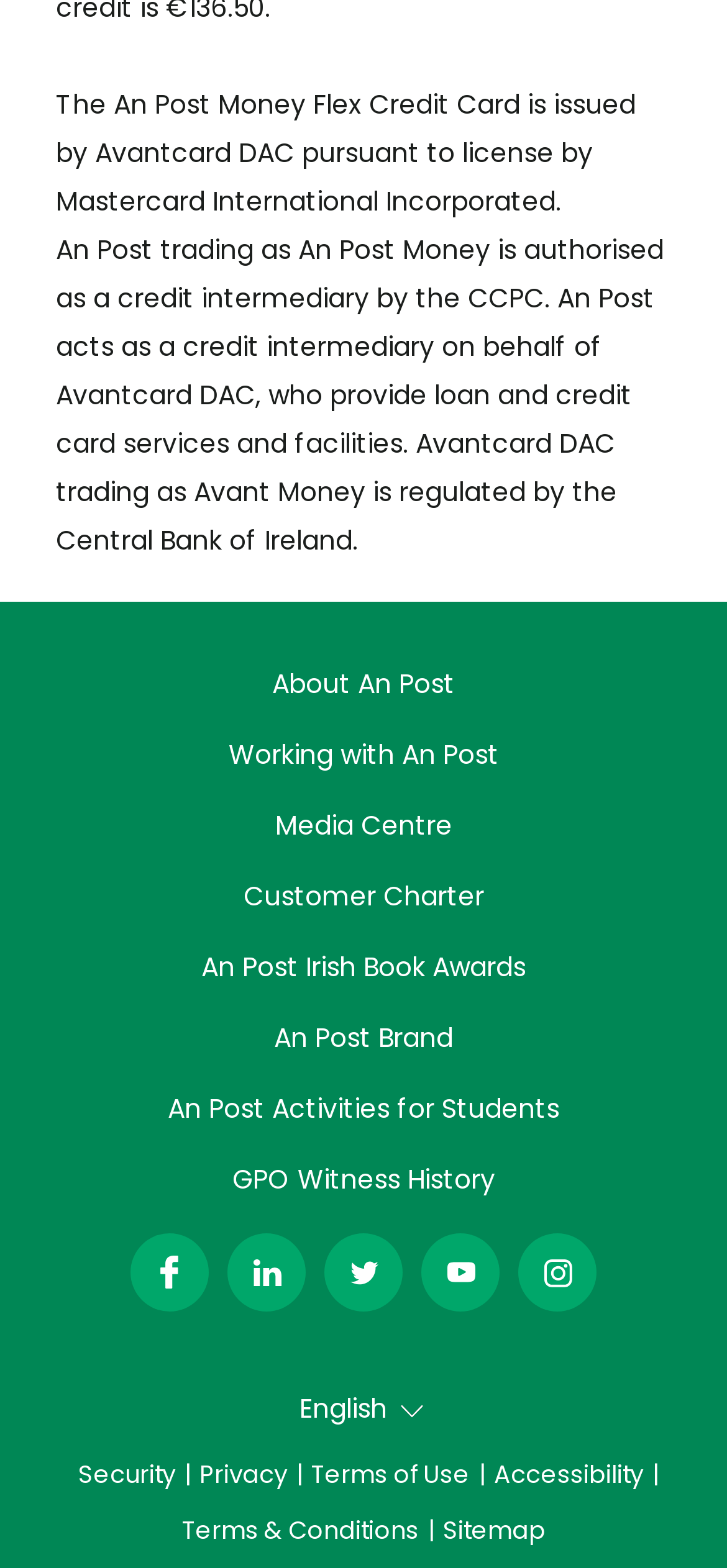Determine the bounding box coordinates of the section I need to click to execute the following instruction: "Click on Local Government Information Governance Comittee". Provide the coordinates as four float numbers between 0 and 1, i.e., [left, top, right, bottom].

None